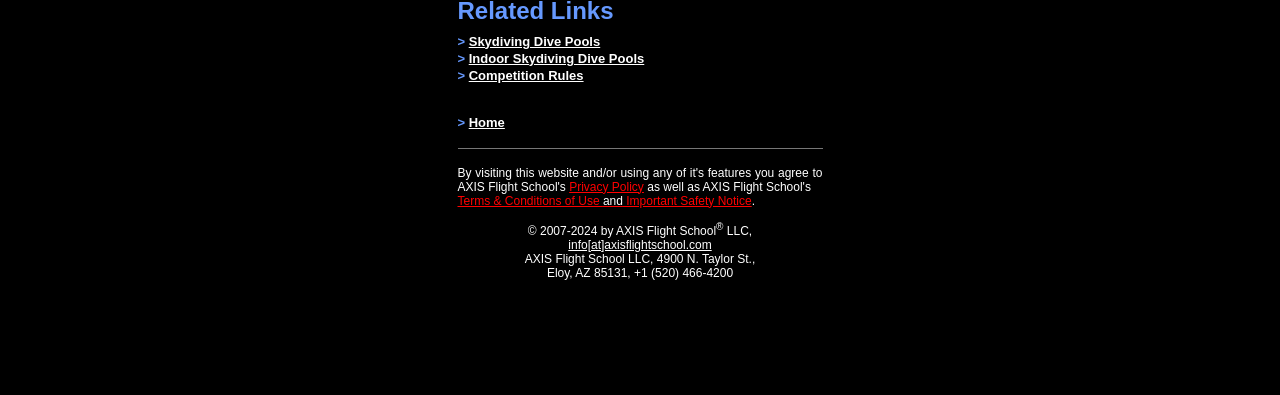Locate the bounding box of the UI element defined by this description: "Indoor Skydiving Dive Pools". The coordinates should be given as four float numbers between 0 and 1, formatted as [left, top, right, bottom].

[0.366, 0.128, 0.503, 0.166]